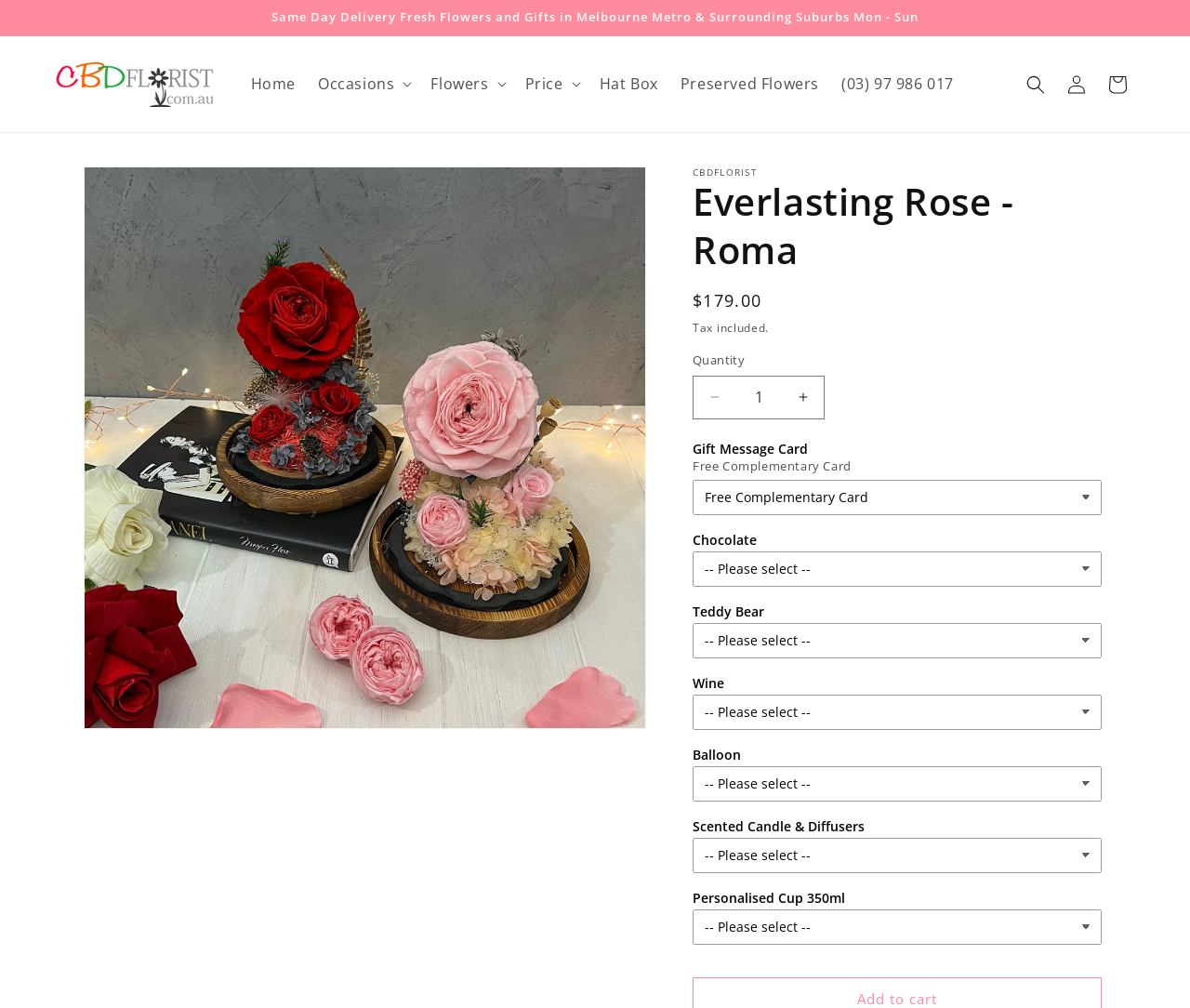Pinpoint the bounding box coordinates of the clickable element needed to complete the instruction: "Increase the quantity of 'Everlasting Rose - Roma'". The coordinates should be provided as four float numbers between 0 and 1: [left, top, right, bottom].

[0.657, 0.373, 0.692, 0.416]